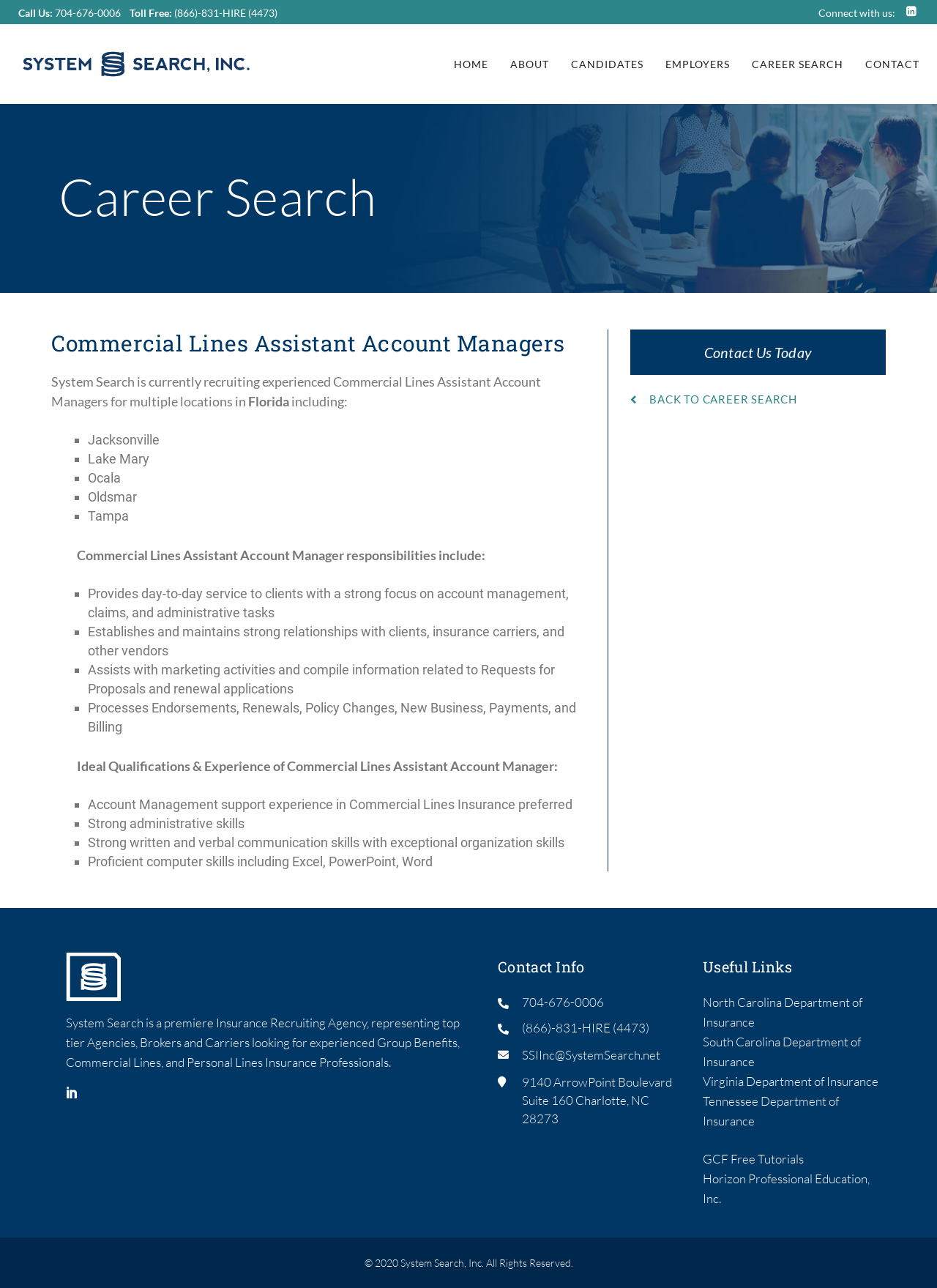Please find the bounding box coordinates of the element that needs to be clicked to perform the following instruction: "Contact Us Today". The bounding box coordinates should be four float numbers between 0 and 1, represented as [left, top, right, bottom].

[0.673, 0.256, 0.945, 0.291]